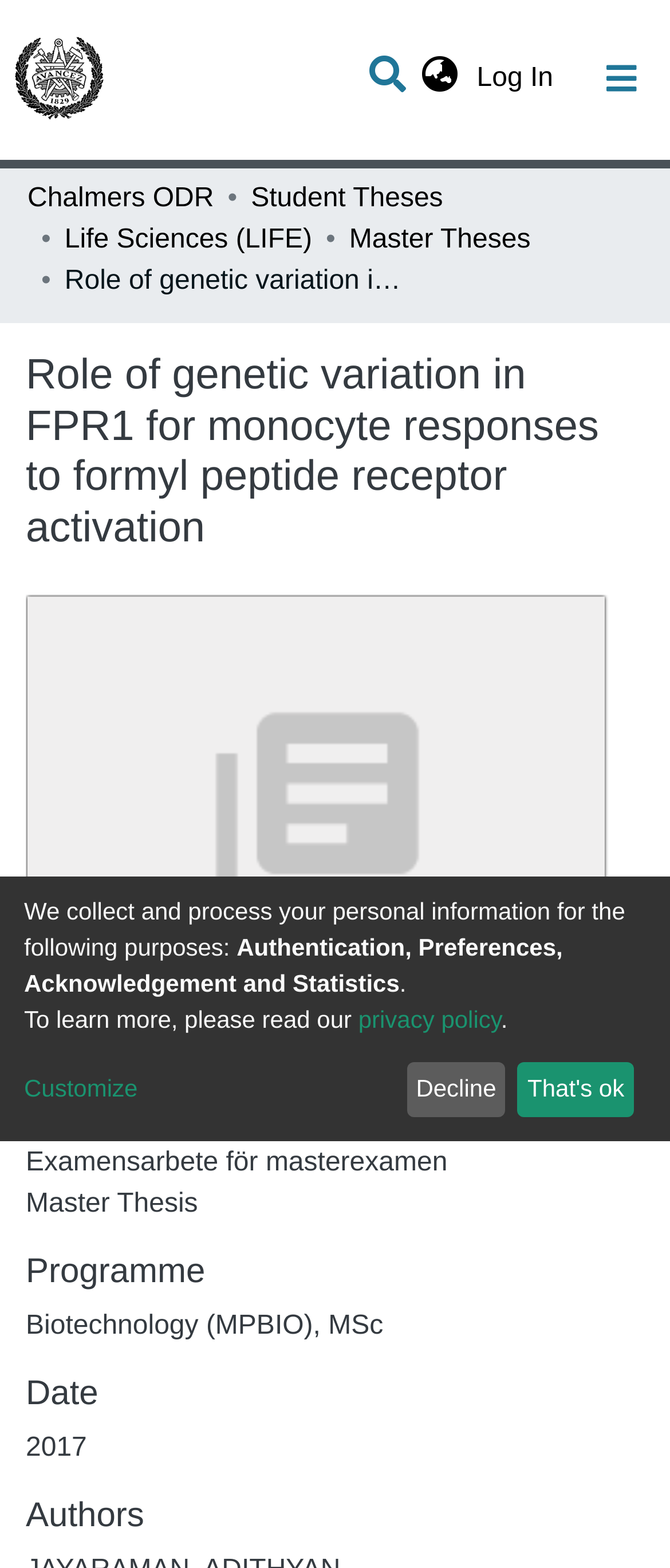Please find and report the bounding box coordinates of the element to click in order to perform the following action: "Switch language". The coordinates should be expressed as four float numbers between 0 and 1, in the format [left, top, right, bottom].

[0.612, 0.037, 0.701, 0.064]